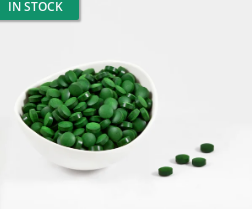Provide a thorough and detailed response to the question by examining the image: 
What is the shape of the tablets?

The image shows the tablets are round in shape, as described in the caption, which emphasizes their rich hue and round shape.